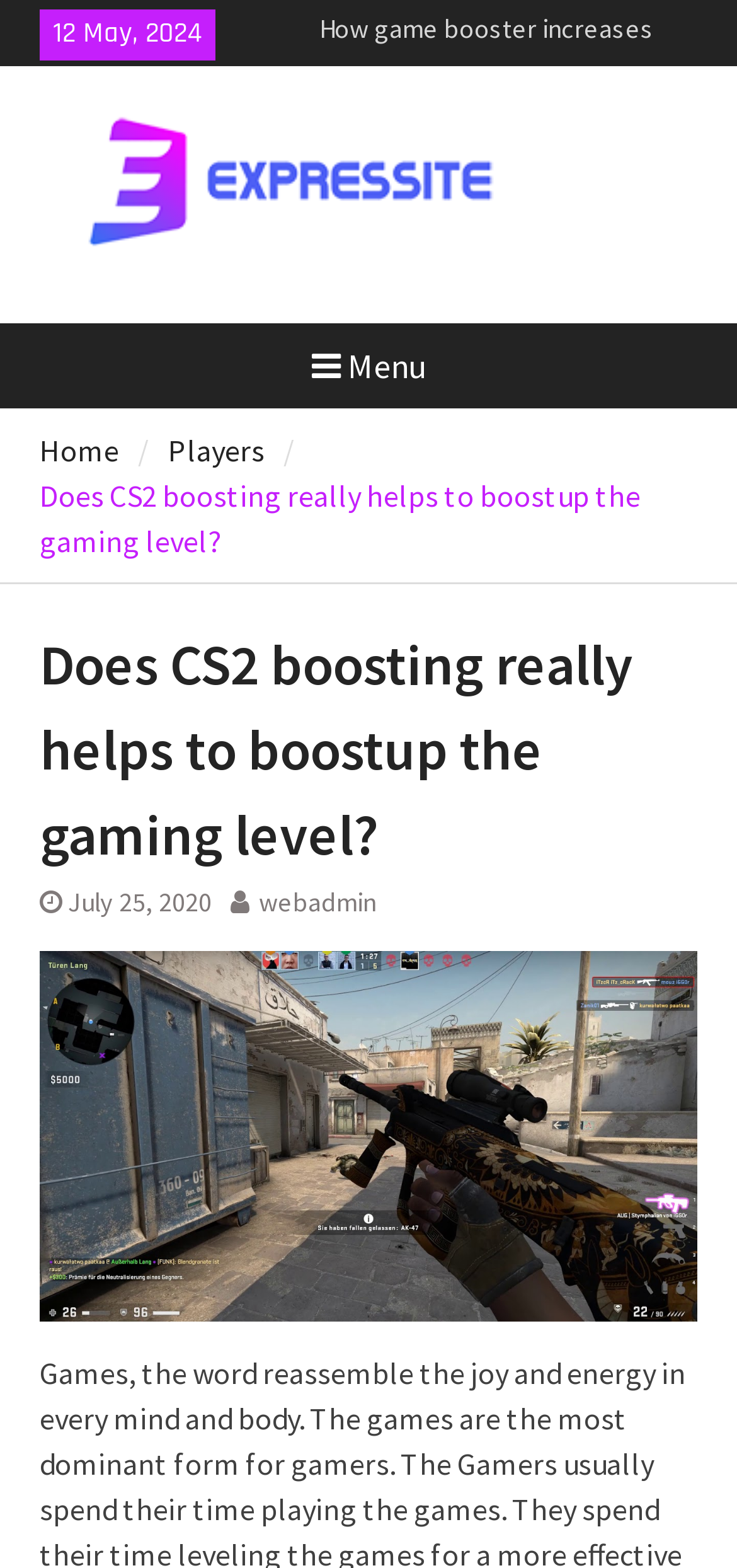Create a detailed summary of all the visual and textual information on the webpage.

The webpage appears to be a blog post or article discussing the topic of CS2 boosting and its effectiveness in improving gaming levels. At the top-left corner, there is a link to skip to the content, followed by a date "12 May, 2024" displayed prominently. Below the date, there are three links in a row, each related to CS2 boosting and ranking systems.

To the right of these links, there is a logo or icon for "expressite" accompanied by a text link to the same website. Below the logo, there is a menu button with an icon, which is not expanded by default.

On the left side of the page, there is a navigation section labeled "Breadcrumbs" containing three links: "Home", "Players", and a static text element displaying the title of the article "Does CS2 boosting really helps to boostup the gaming level?". This title is also repeated as a heading further down the page.

The main content of the page appears to be an article with a heading that matches the title, followed by a link to the date "July 25, 2020" and another link to the author "webadmin". The article's content is not explicitly described in the accessibility tree, but it likely discusses the topic of CS2 boosting and its benefits.